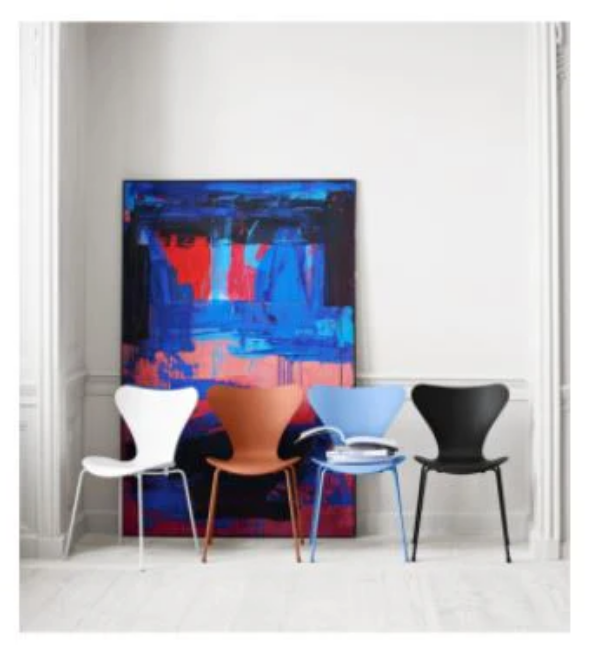Look at the image and give a detailed response to the following question: What is the dominant color scheme of the abstract painting?

The caption describes the abstract painting as featuring vibrant blues and reds, indicating that these colors are the dominant scheme of the artwork.